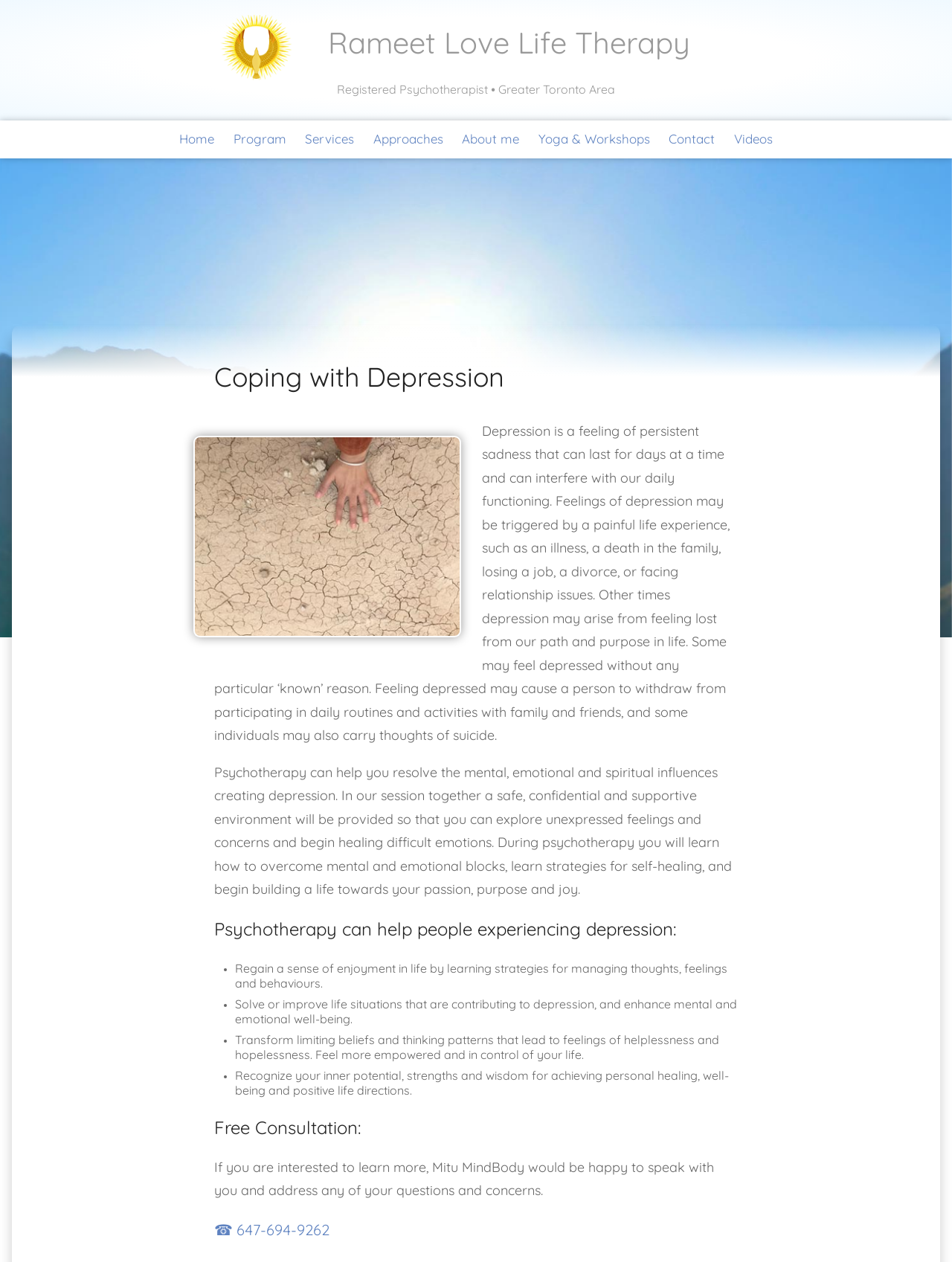Bounding box coordinates are to be given in the format (top-left x, top-left y, bottom-right x, bottom-right y). All values must be floating point numbers between 0 and 1. Provide the bounding box coordinate for the UI element described as: Yoga & Workshops

[0.555, 0.098, 0.693, 0.123]